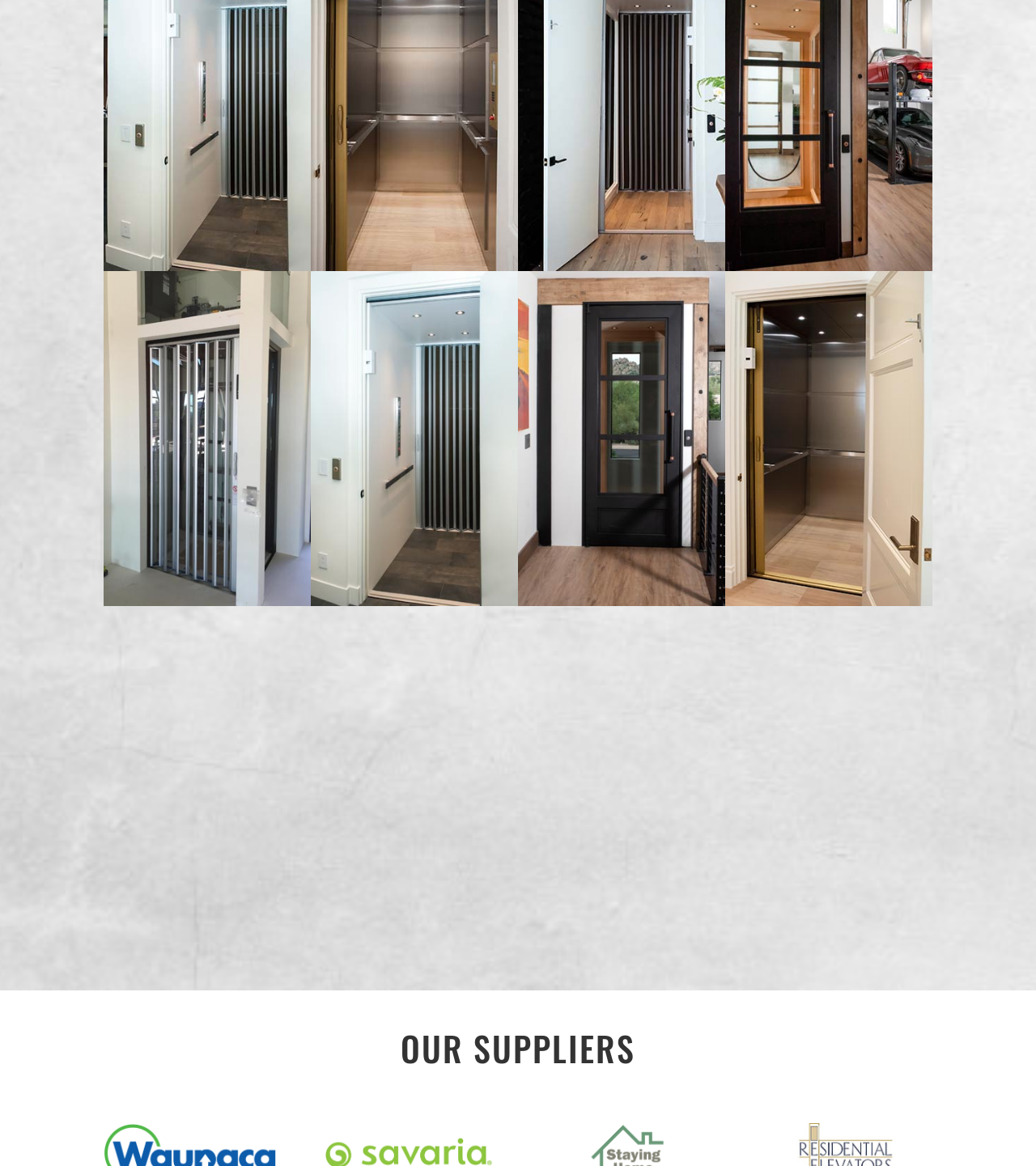Provide the bounding box coordinates of the area you need to click to execute the following instruction: "click the link with version 3".

[0.1, 0.222, 0.3, 0.235]